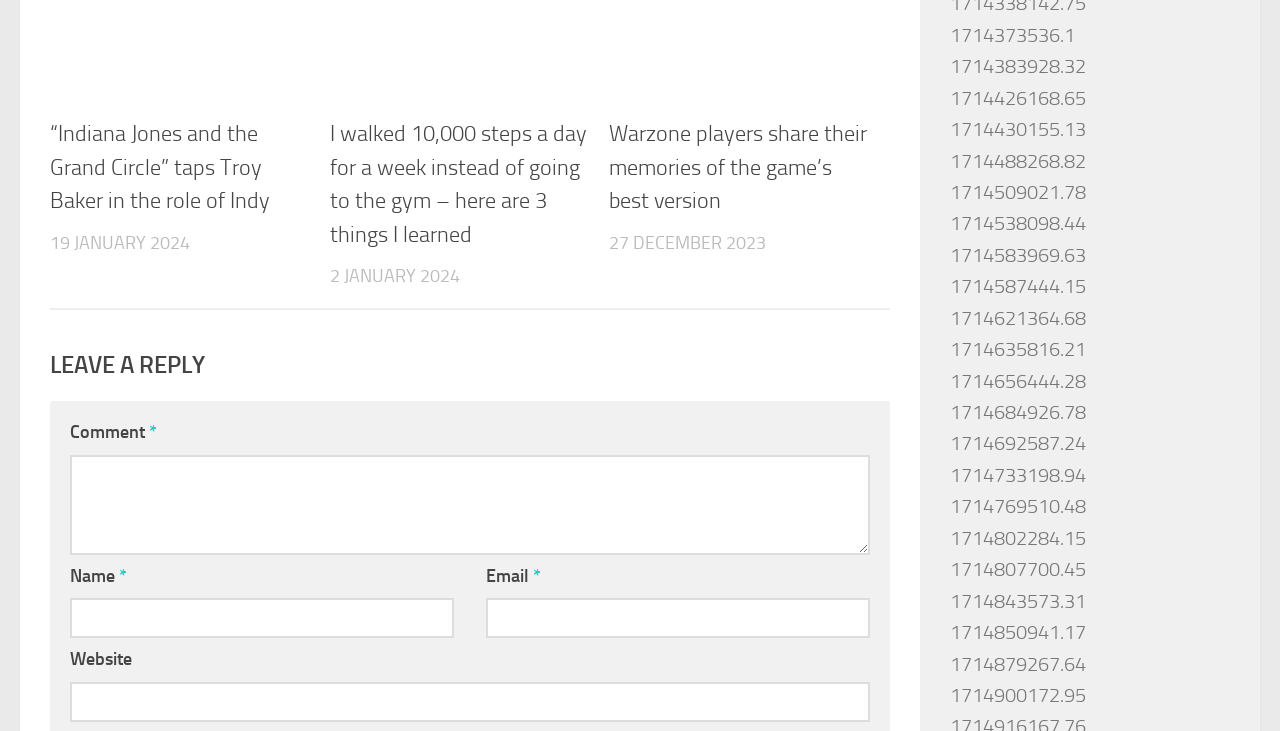What is the date of the latest article?
Provide a detailed and well-explained answer to the question.

I looked at the time elements on the webpage and found that the latest article has a time element with the text '19 JANUARY 2024'.